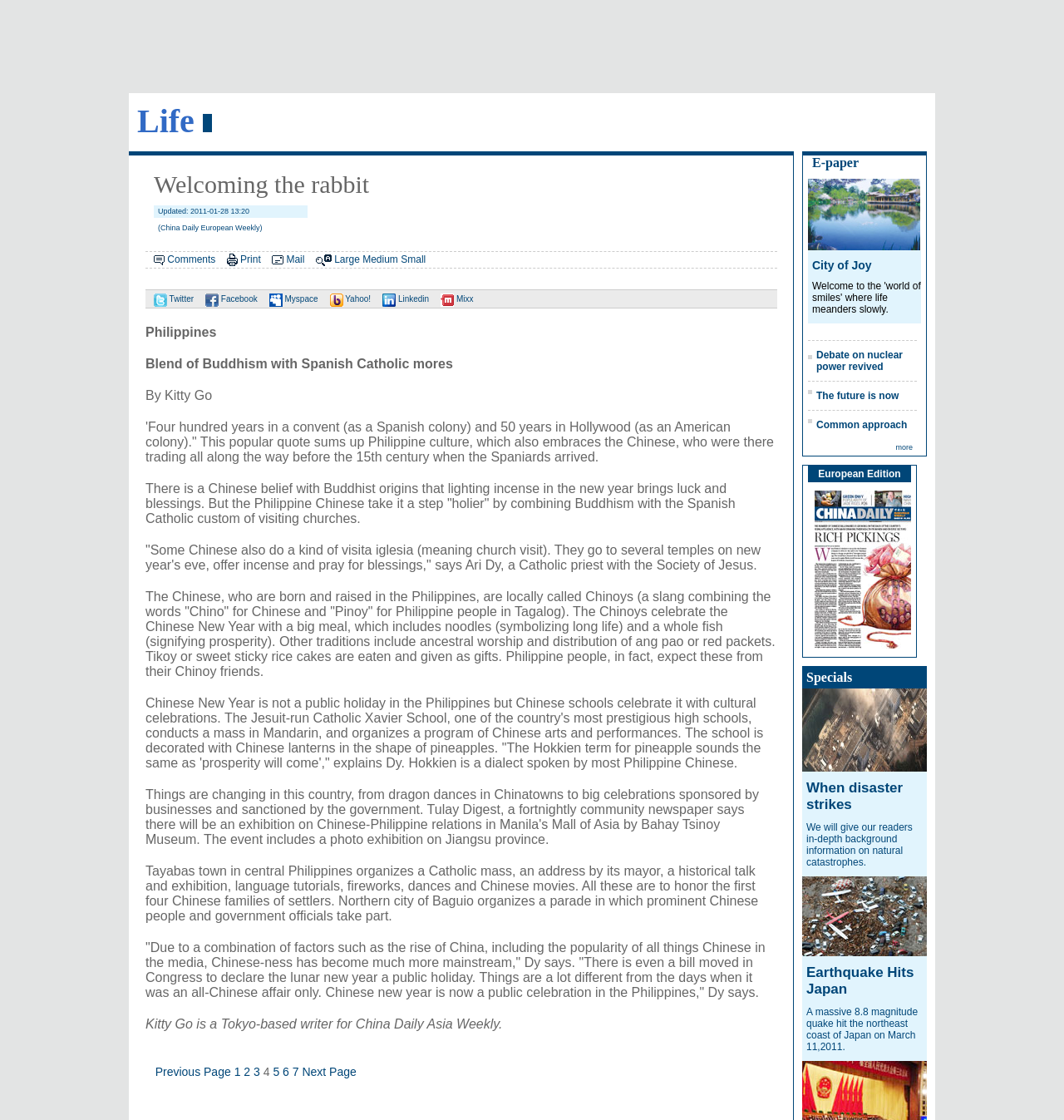Find the bounding box coordinates for the UI element whose description is: "Previous Page". The coordinates should be four float numbers between 0 and 1, in the format [left, top, right, bottom].

[0.146, 0.951, 0.217, 0.963]